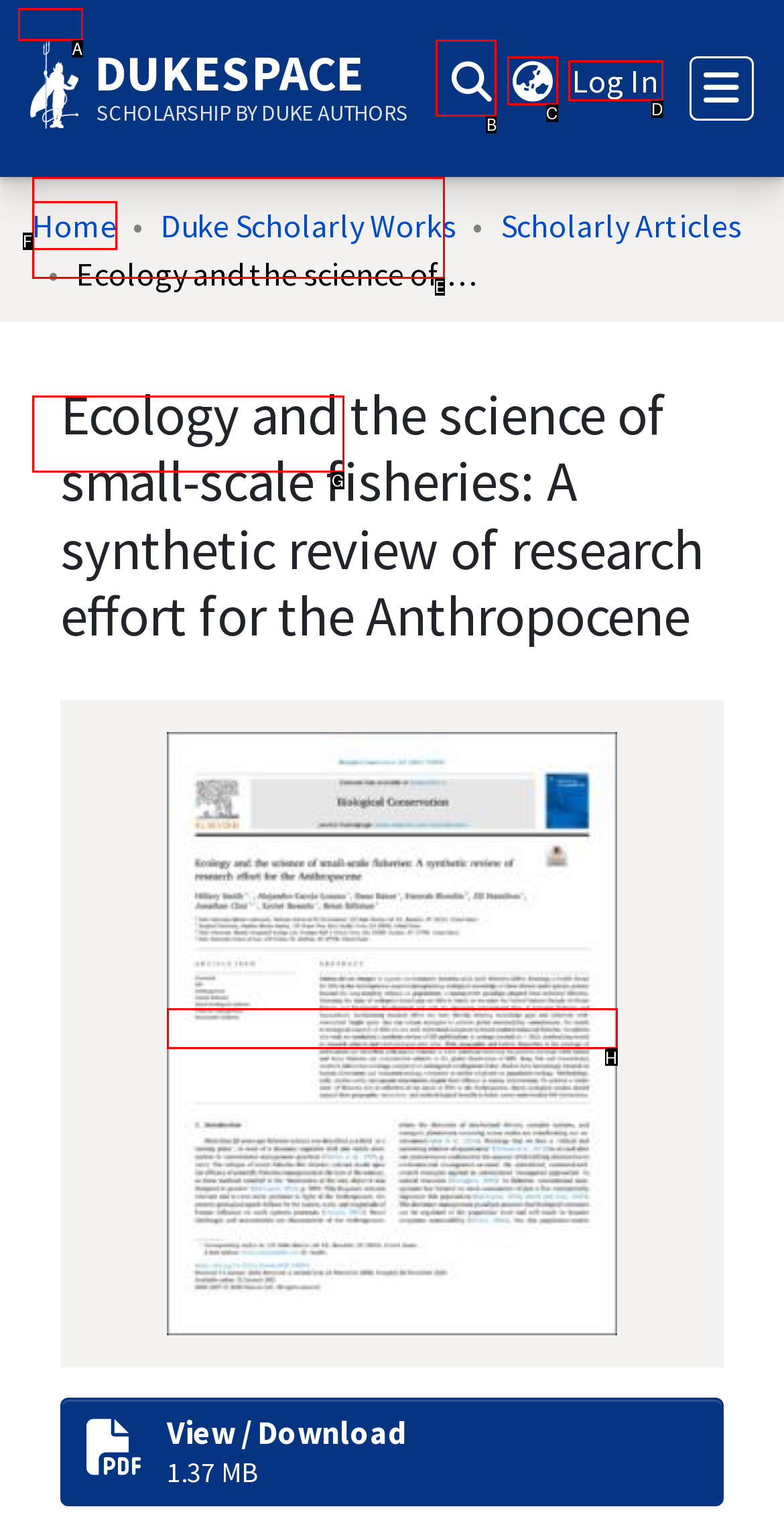Indicate which lettered UI element to click to fulfill the following task: Search for a keyword
Provide the letter of the correct option.

B